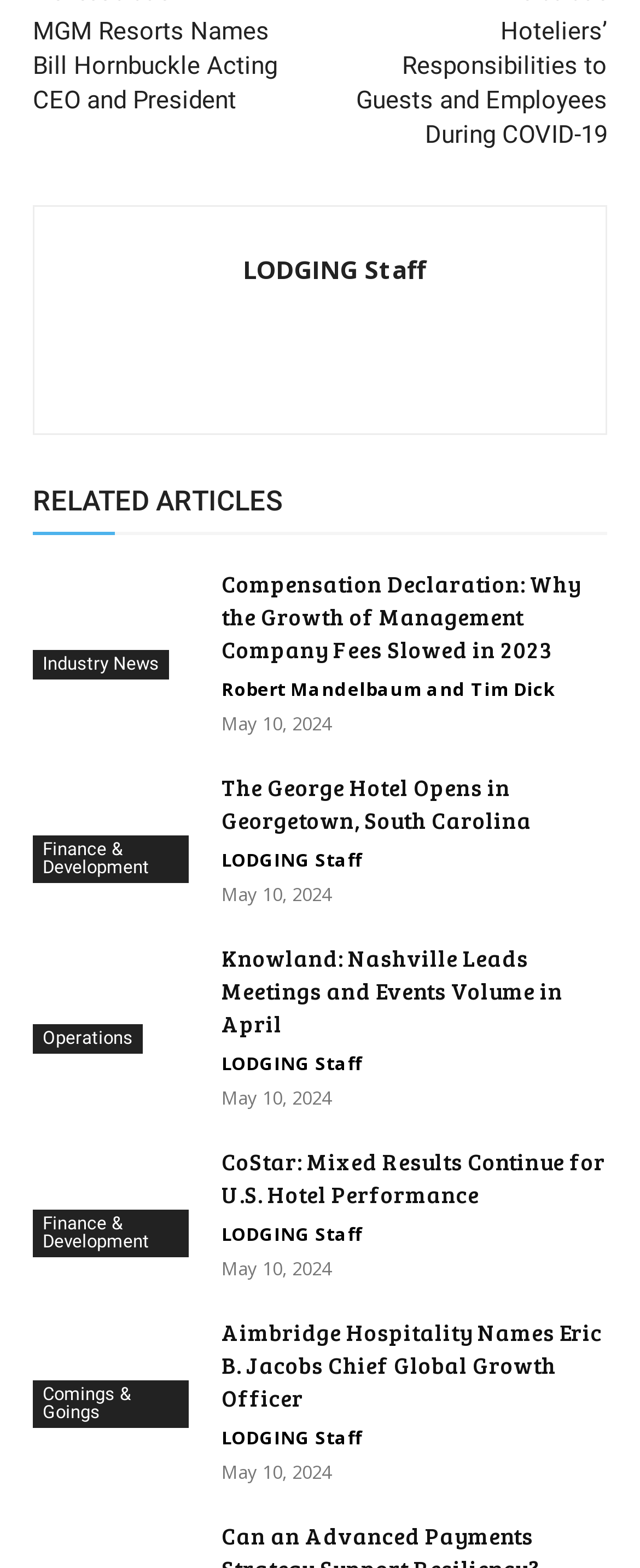Pinpoint the bounding box coordinates of the area that should be clicked to complete the following instruction: "Explore The George Hotel". The coordinates must be given as four float numbers between 0 and 1, i.e., [left, top, right, bottom].

[0.051, 0.492, 0.308, 0.564]